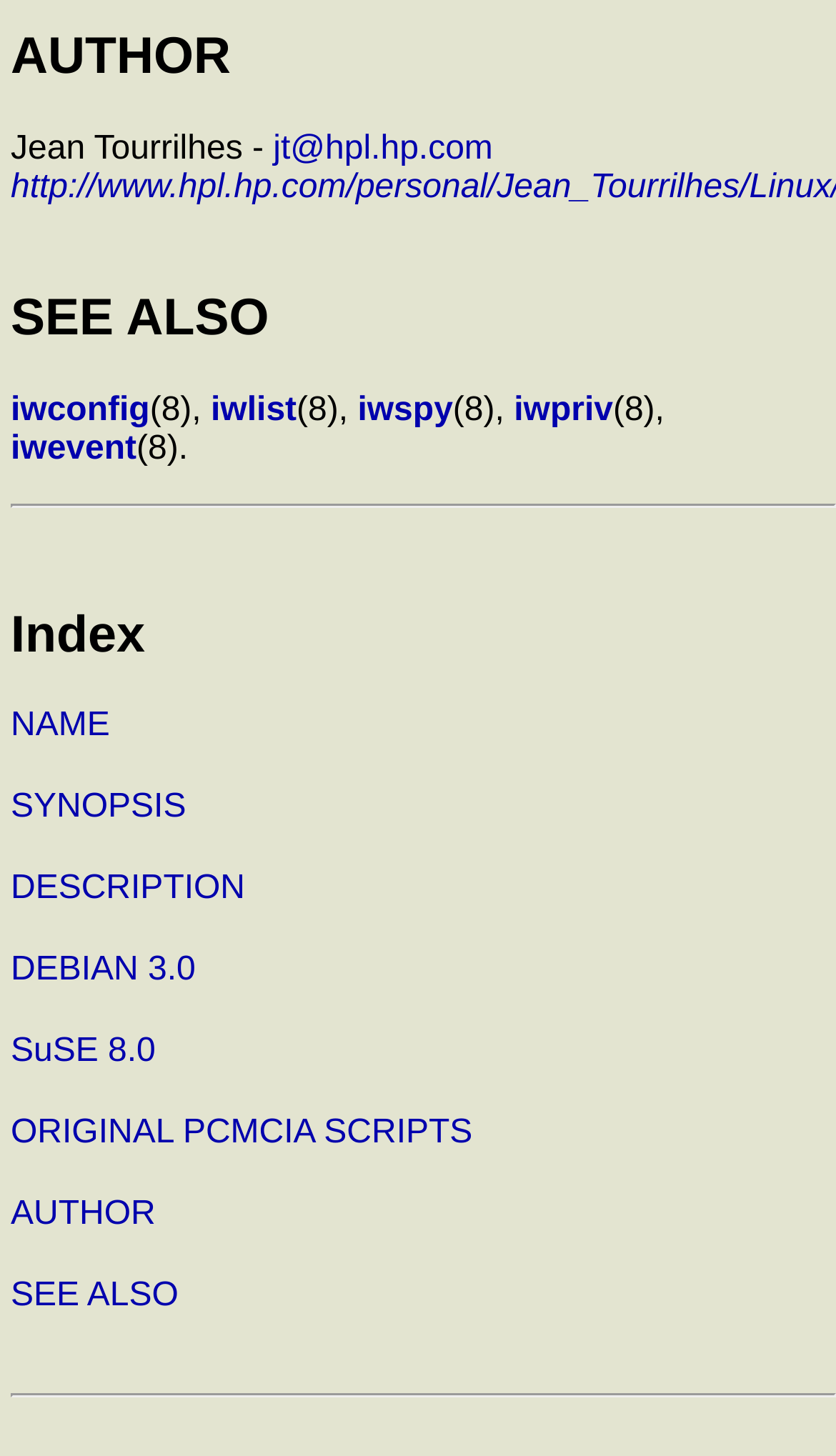Specify the bounding box coordinates of the area that needs to be clicked to achieve the following instruction: "Go to iwconfig page".

[0.013, 0.269, 0.179, 0.294]